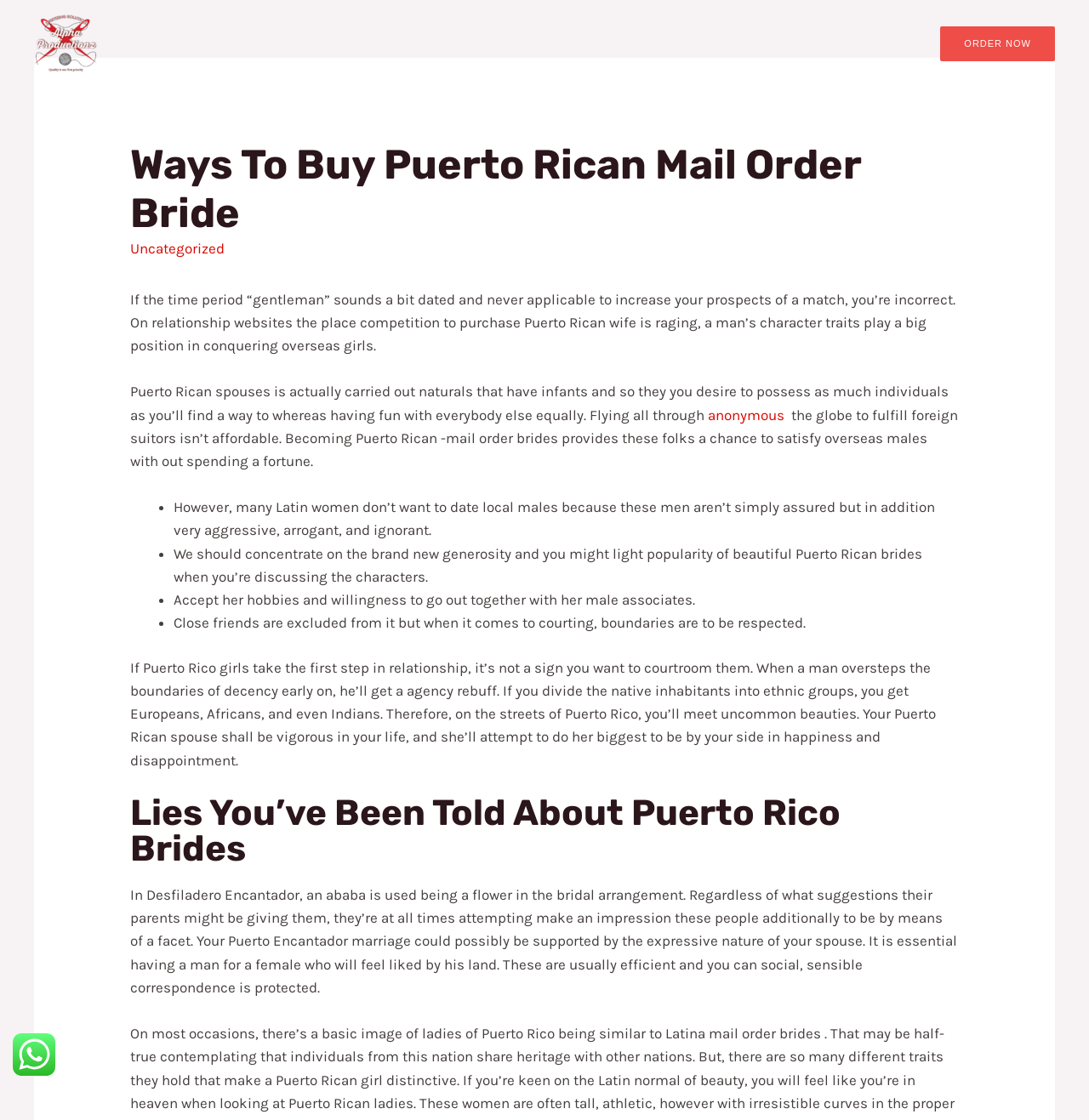Identify the bounding box coordinates for the region of the element that should be clicked to carry out the instruction: "Click on the 'ORDER NOW' button". The bounding box coordinates should be four float numbers between 0 and 1, i.e., [left, top, right, bottom].

[0.864, 0.023, 0.969, 0.054]